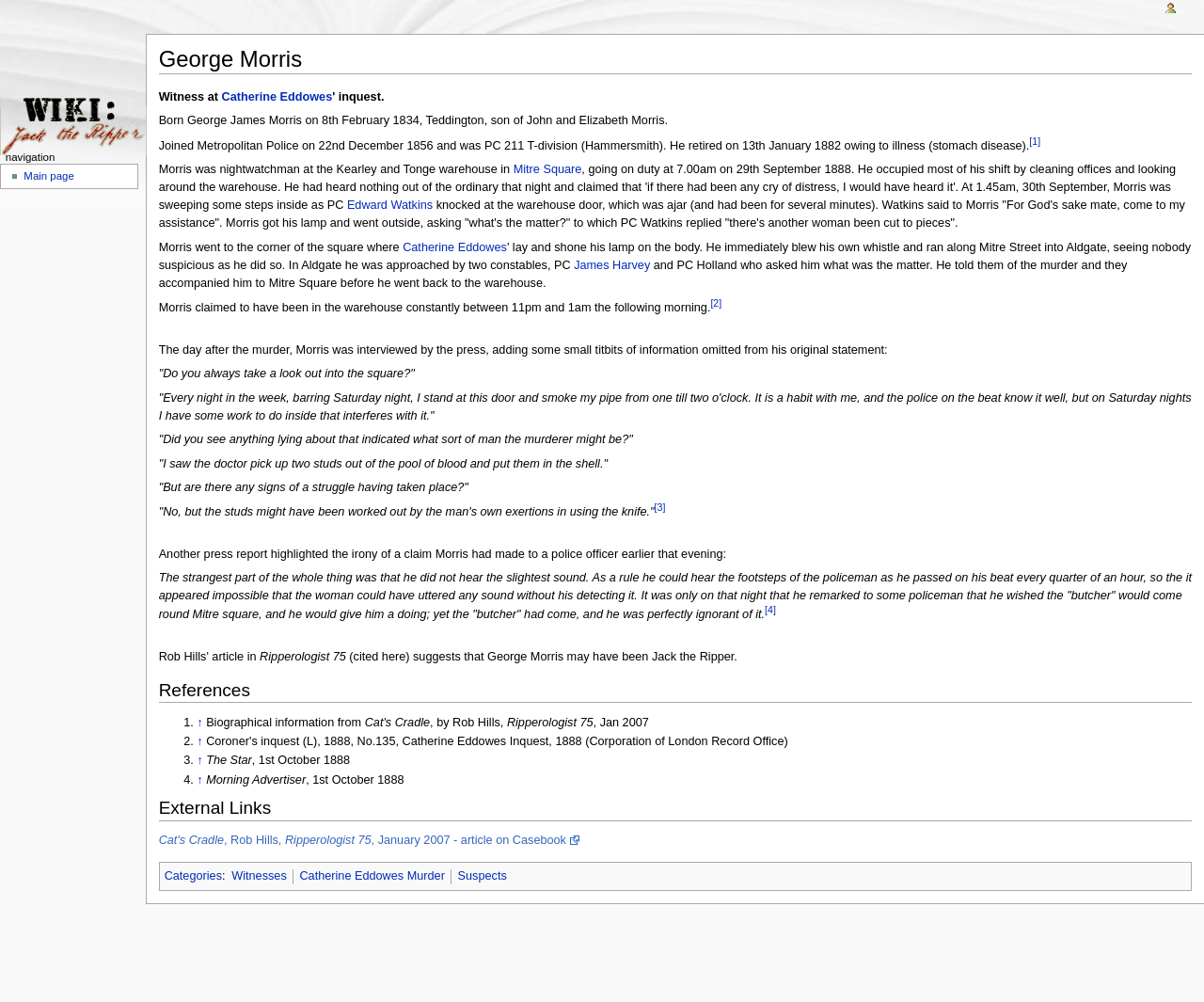Please provide the bounding box coordinates for the element that needs to be clicked to perform the instruction: "Message Now". The coordinates must consist of four float numbers between 0 and 1, formatted as [left, top, right, bottom].

None